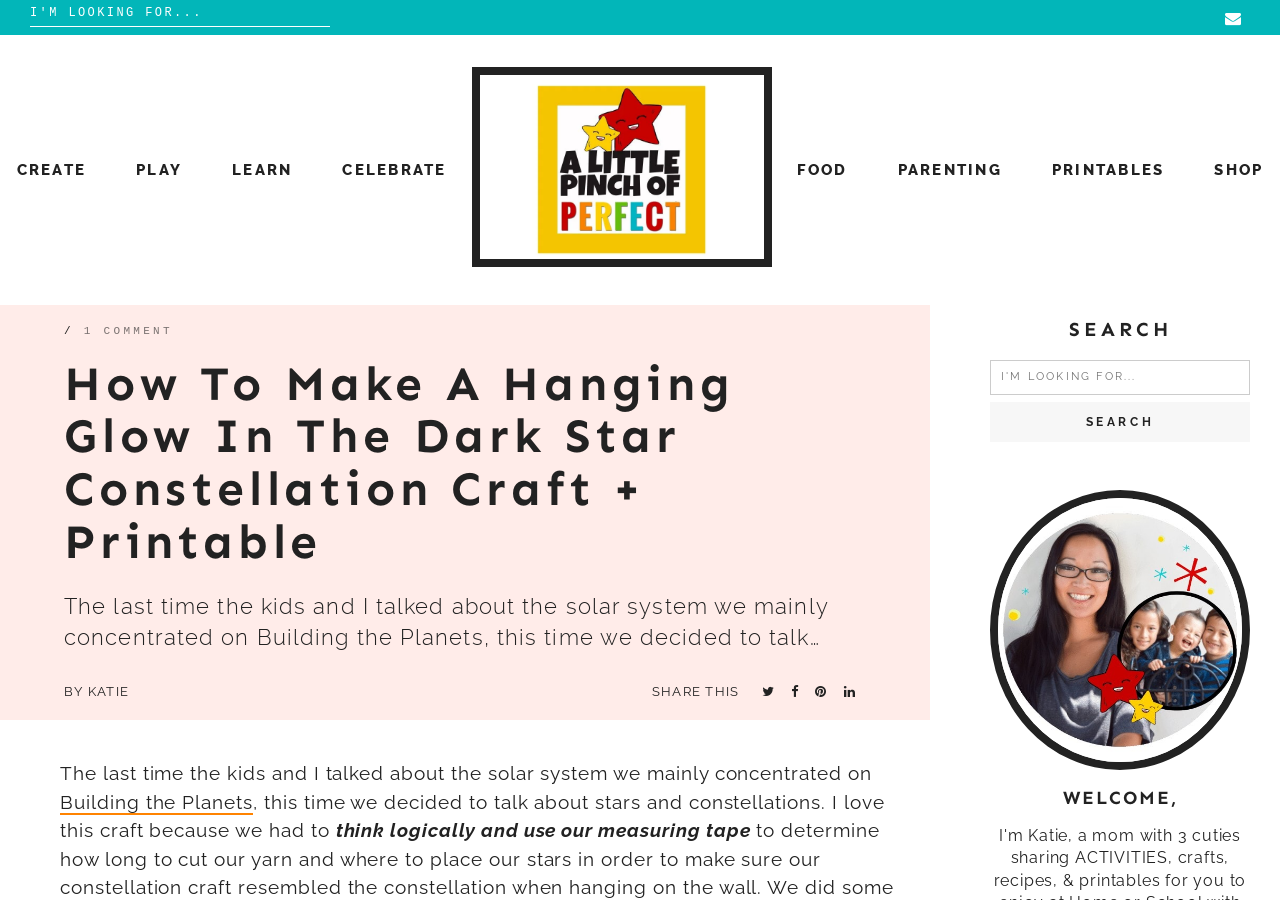Identify the main heading of the webpage and provide its text content.

How To Make A Hanging Glow In The Dark Star Constellation Craft + Printable